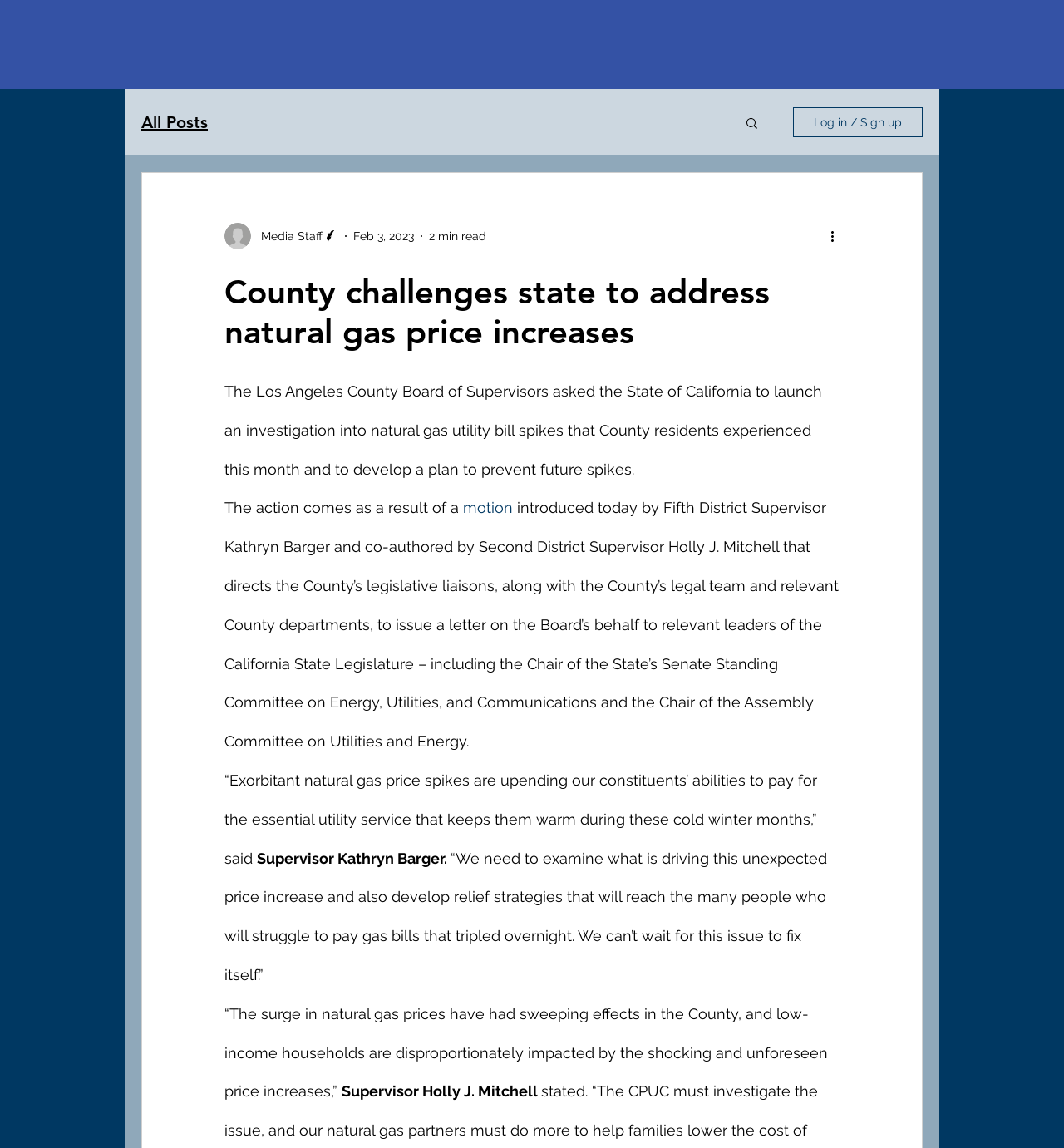Reply to the question with a brief word or phrase: How long does it take to read the article?

2 min